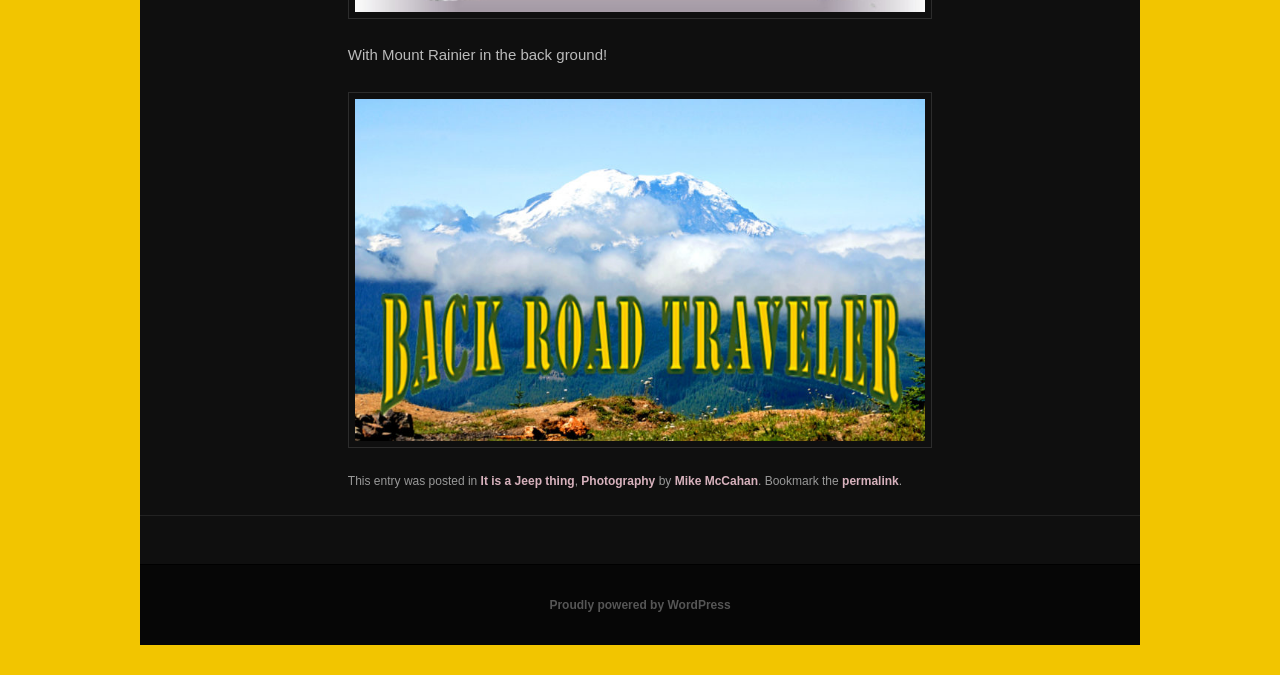What is the platform used to power the website?
Identify the answer in the screenshot and reply with a single word or phrase.

WordPress